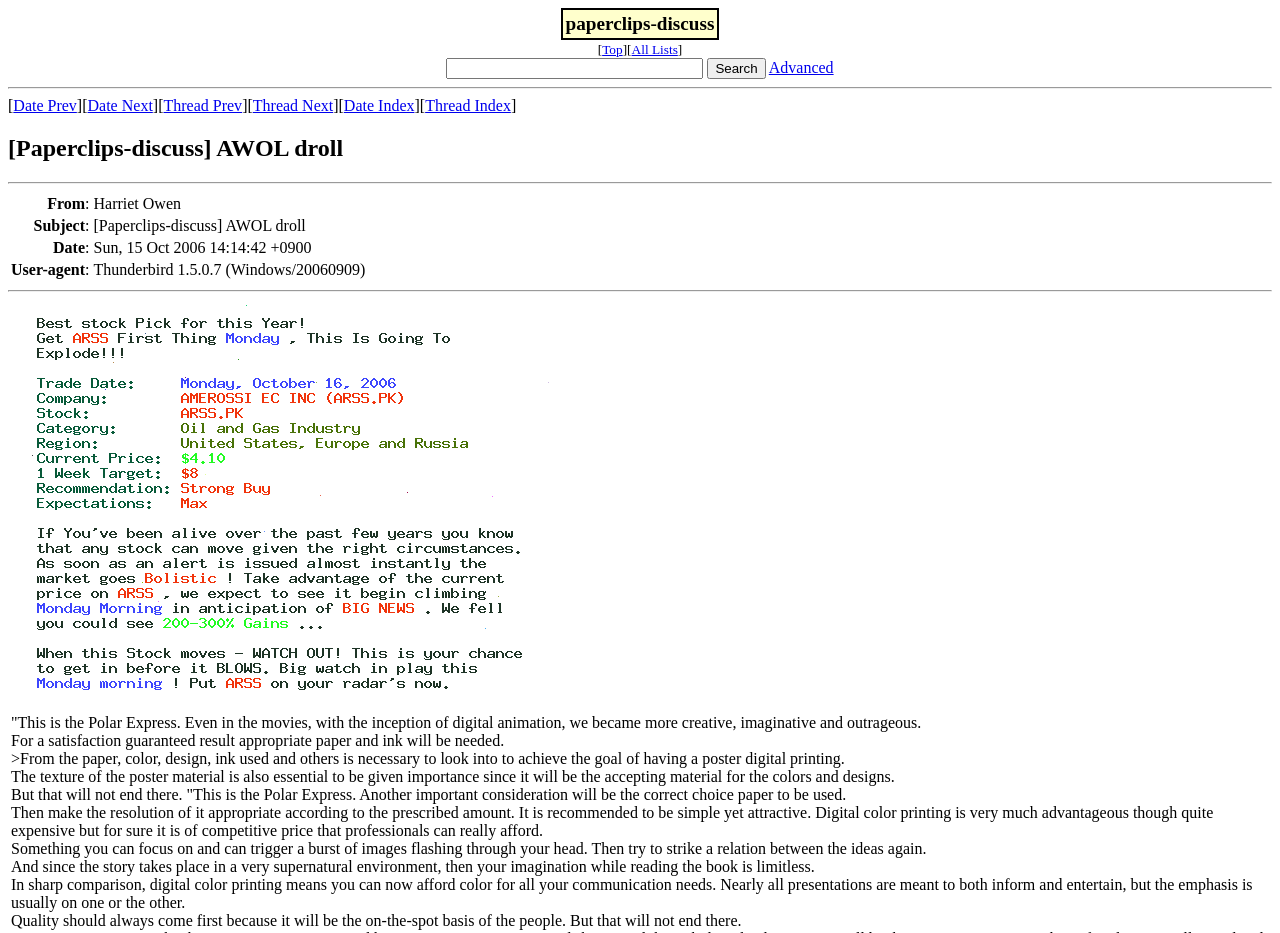Determine the bounding box coordinates of the area to click in order to meet this instruction: "Click on the 'Advanced' link".

[0.601, 0.063, 0.651, 0.081]